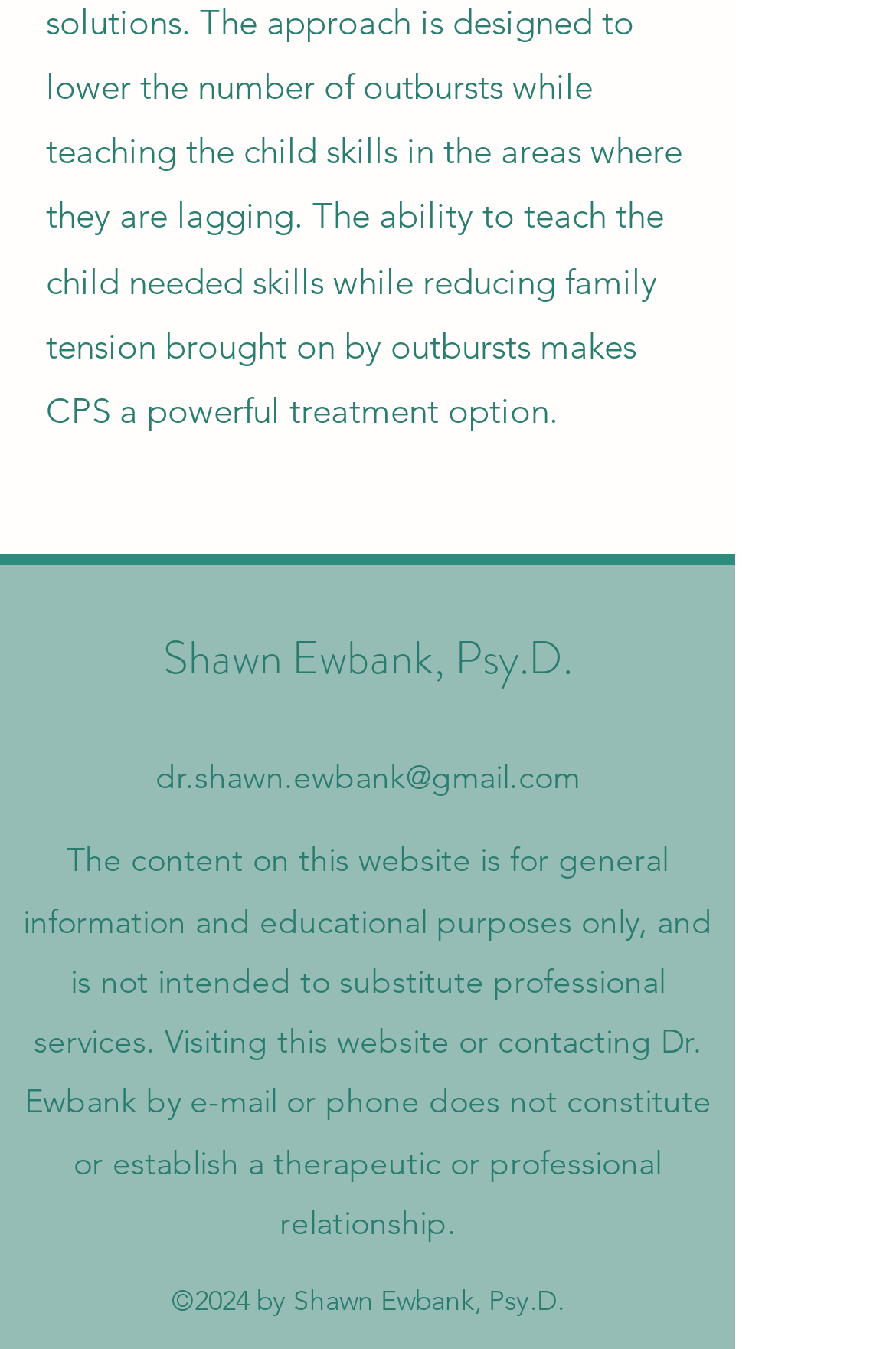Determine the bounding box coordinates of the UI element described below. Use the format (top-left x, top-left y, bottom-right x, bottom-right y) with floating point numbers between 0 and 1: dr.shawn.ewbank@gmail.com

[0.173, 0.561, 0.647, 0.591]